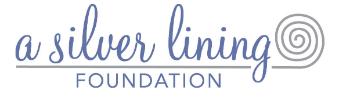What does the spiral element symbolize?
From the image, provide a succinct answer in one word or a short phrase.

Continuity and resilience